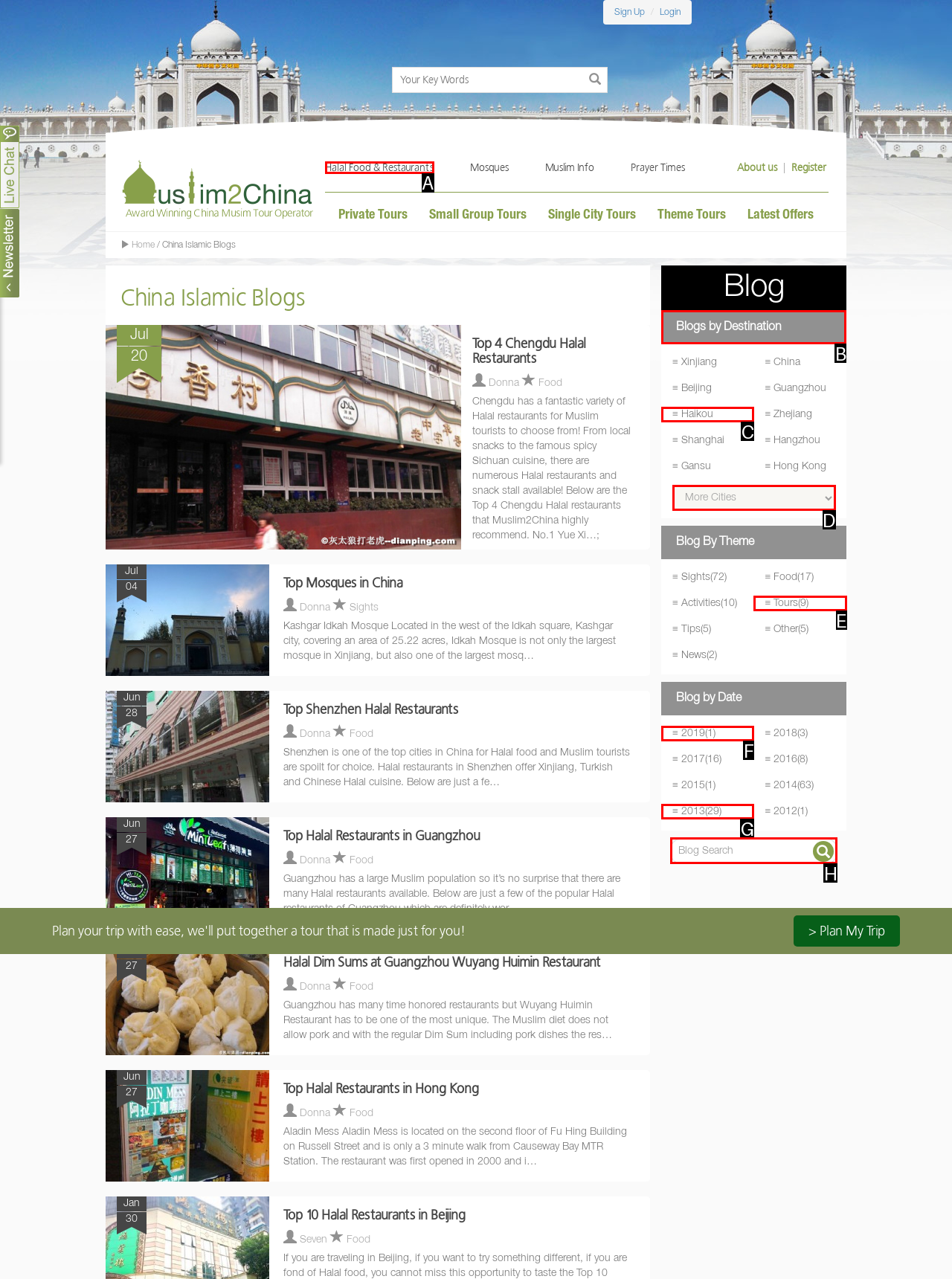What option should I click on to execute the task: Search for blogs by destination? Give the letter from the available choices.

B